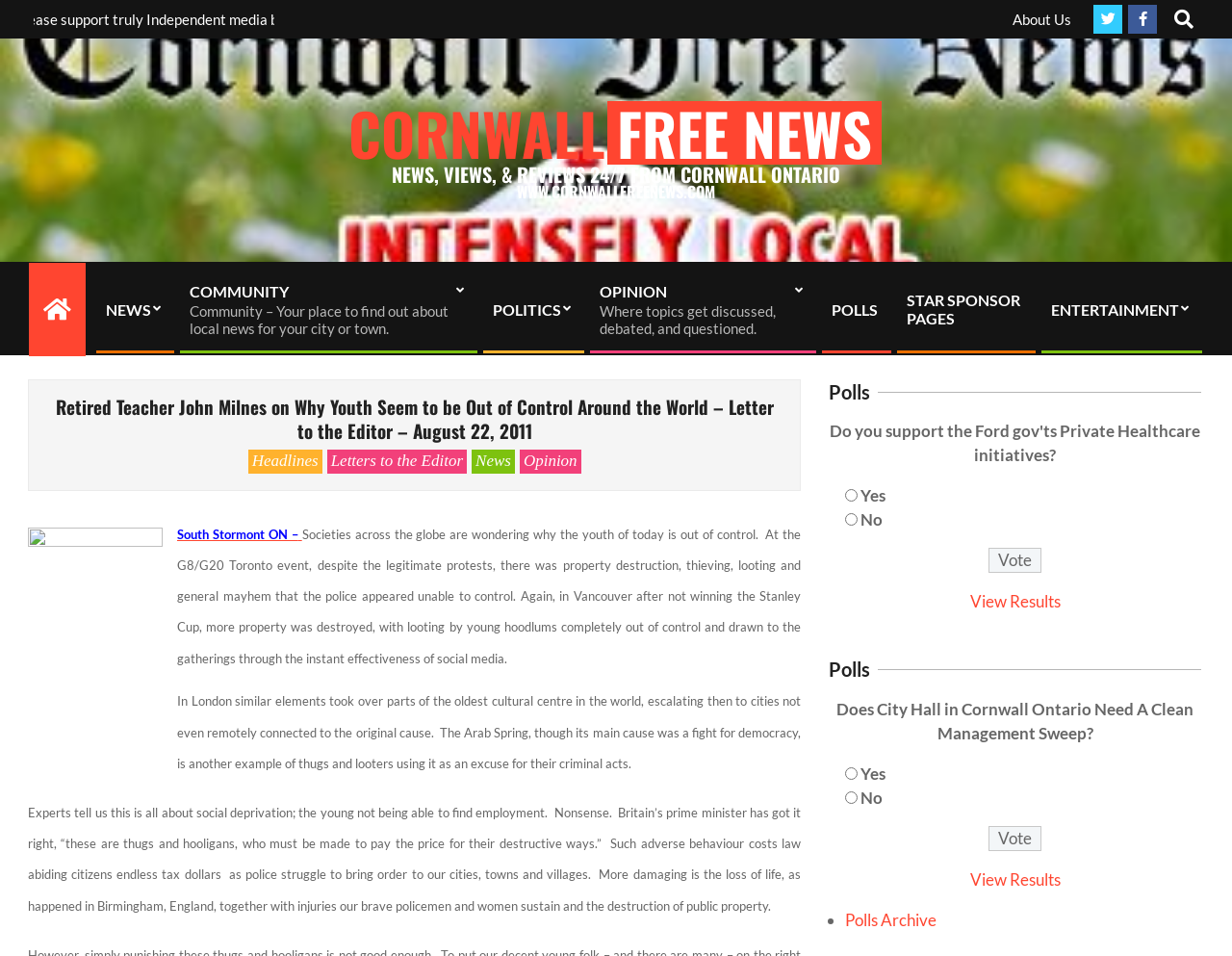Please find the bounding box coordinates for the clickable element needed to perform this instruction: "Vote in the poll".

[0.802, 0.573, 0.845, 0.599]